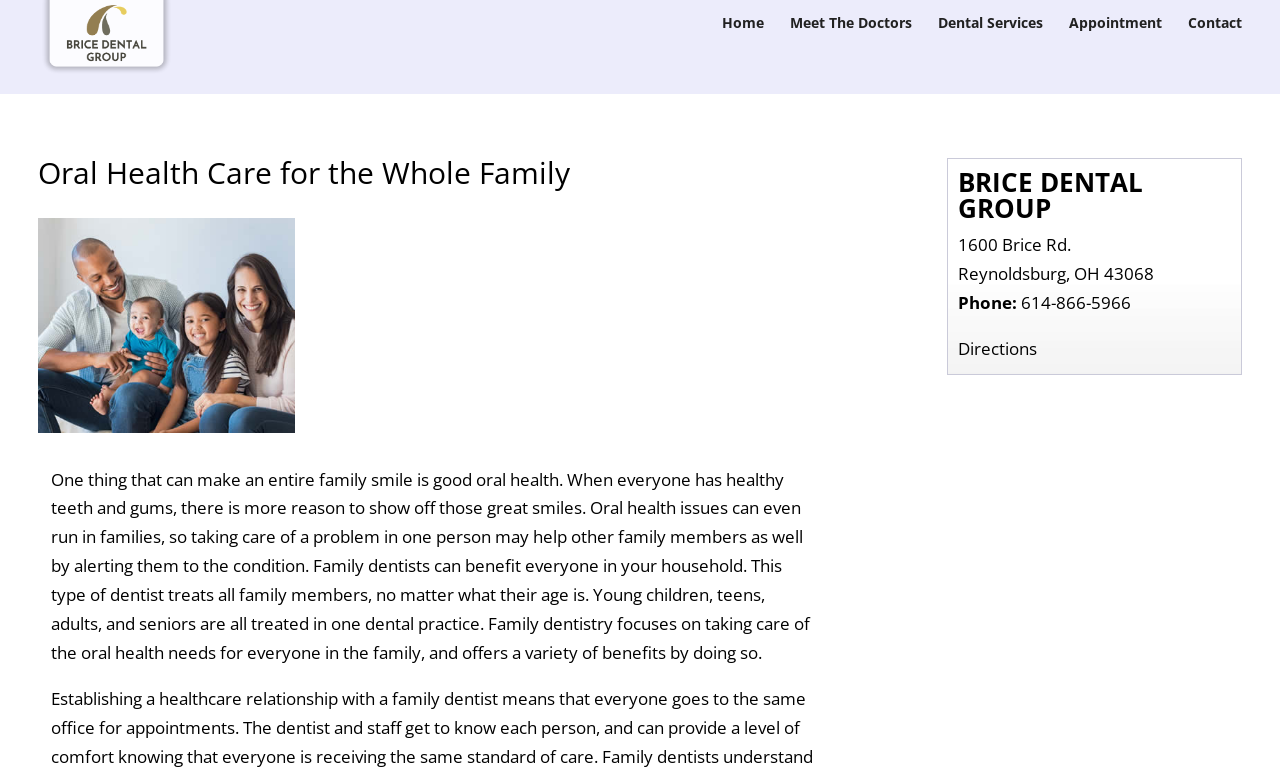Determine the bounding box coordinates for the clickable element required to fulfill the instruction: "Enter email address". Provide the coordinates as four float numbers between 0 and 1, i.e., [left, top, right, bottom].

None